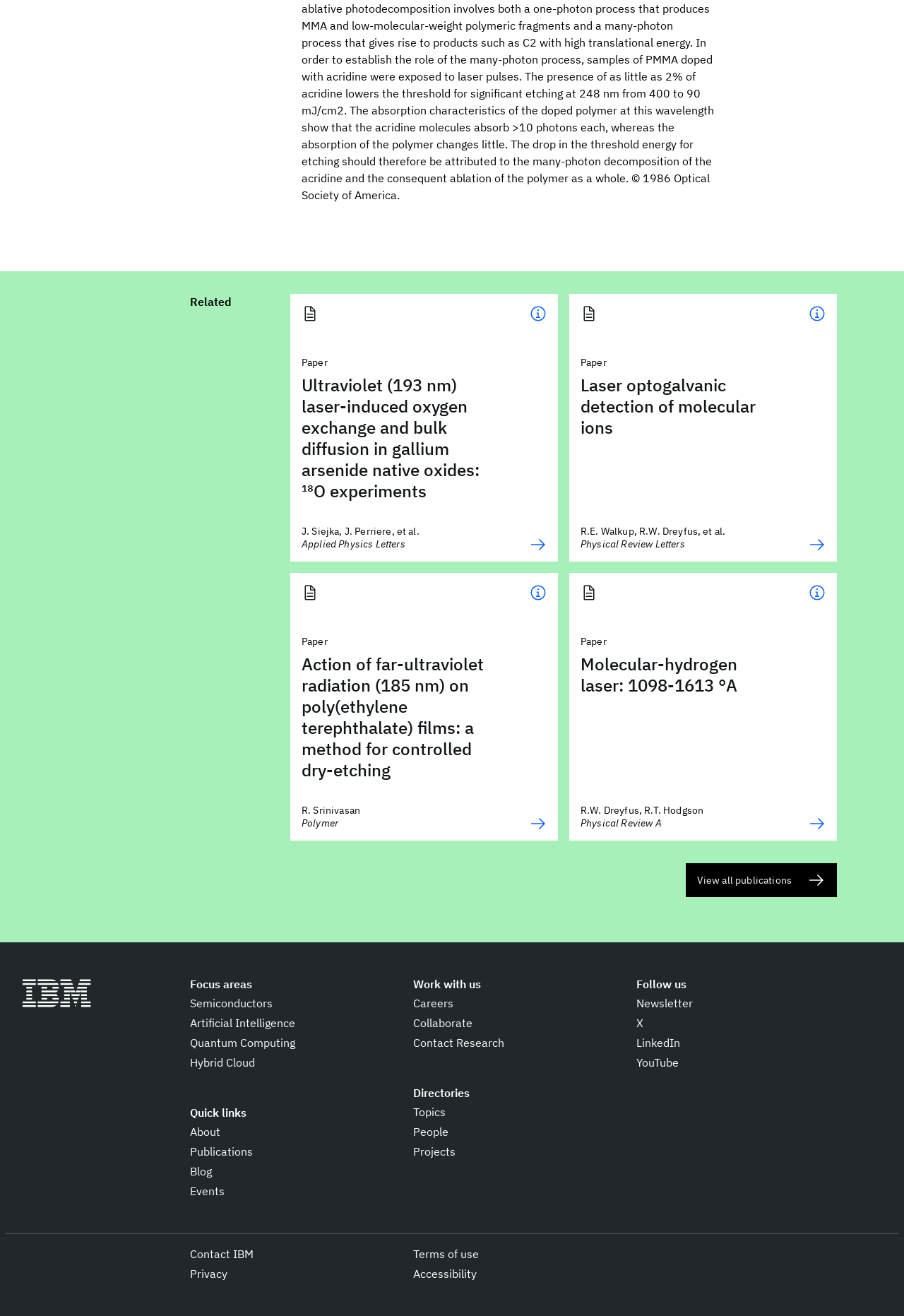Identify the bounding box coordinates of the region that should be clicked to execute the following instruction: "Go to Semiconductors".

[0.21, 0.756, 0.302, 0.769]